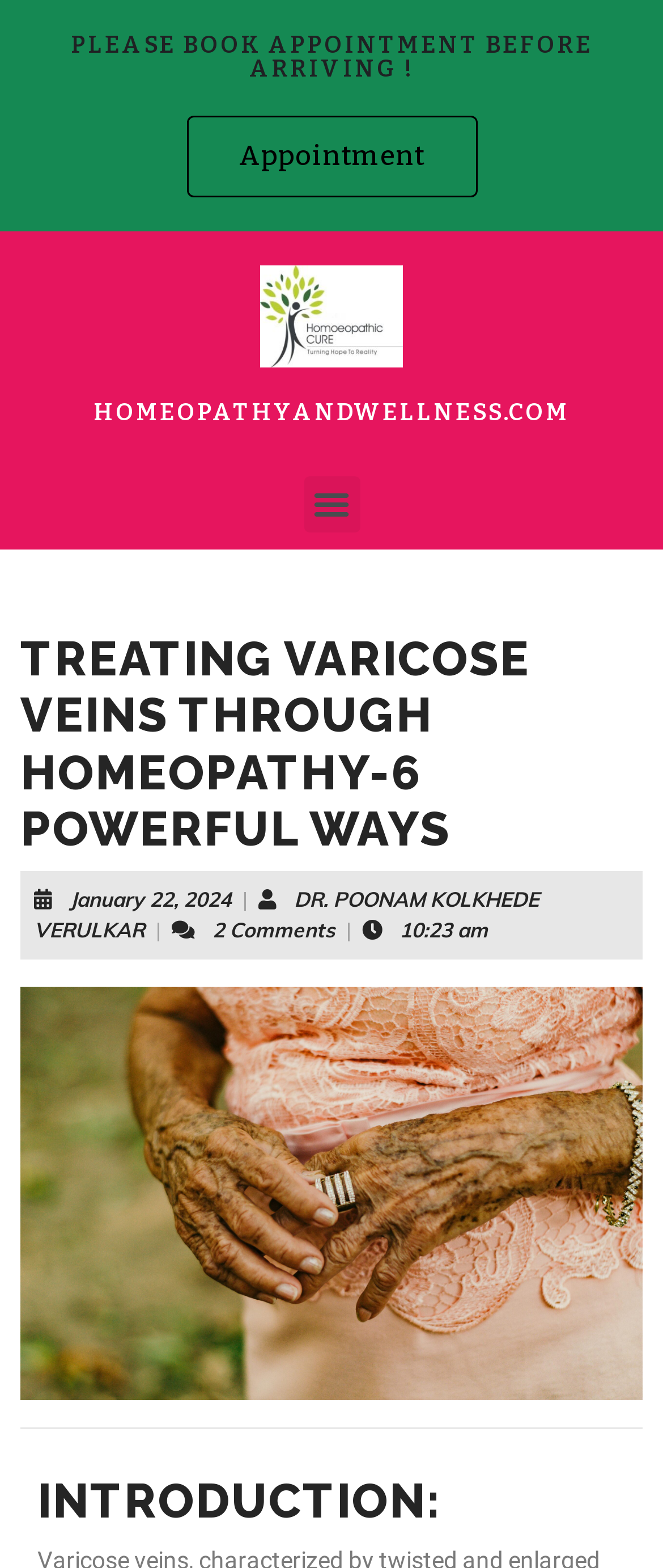What is the purpose of the 'Appointment' button?
Based on the image, give a concise answer in the form of a single word or short phrase.

To book an appointment